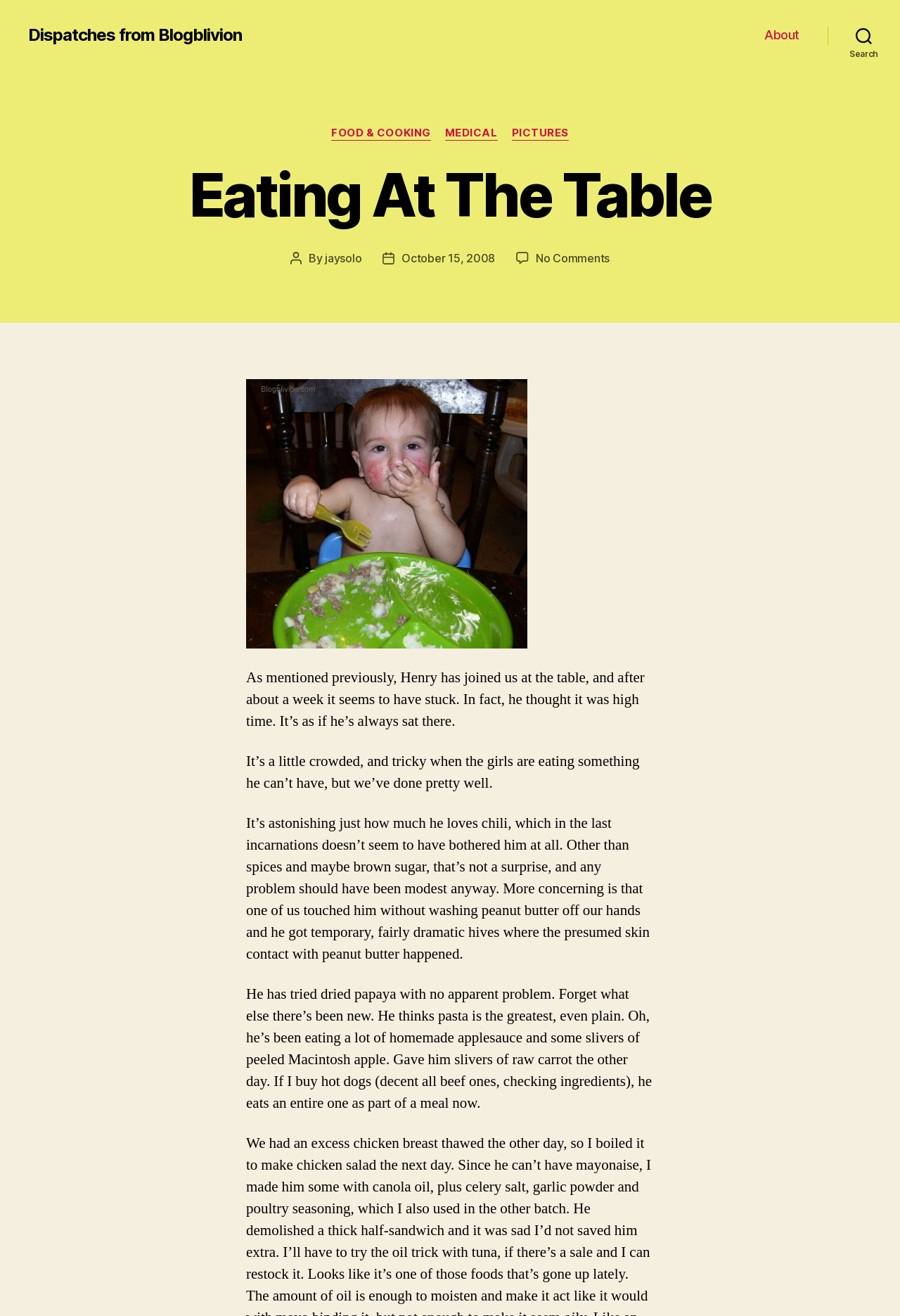Describe in detail what you see on the webpage.

The webpage is a blog post titled "Eating At The Table – Dispatches from Blogblivion". At the top, there is a link to "Dispatches from Blogblivion" and a horizontal navigation menu with a link to "About". On the top right, there is a search button.

Below the navigation menu, there is a header section with the title "Eating At The Table" and information about the post author, "jaysolo", and the post date, "October 15, 2008". There is also a link to "No Comments on Eating At The Table".

The main content of the webpage is a blog post with several paragraphs of text. The post discusses Henry joining the family at the dinner table and his food preferences, including chili, pasta, applesauce, and carrots. There is also an image on the page, but its content is not described.

On the left side of the main content, there are links to categories, including "FOOD & COOKING", "MEDICAL", and "PICTURES".